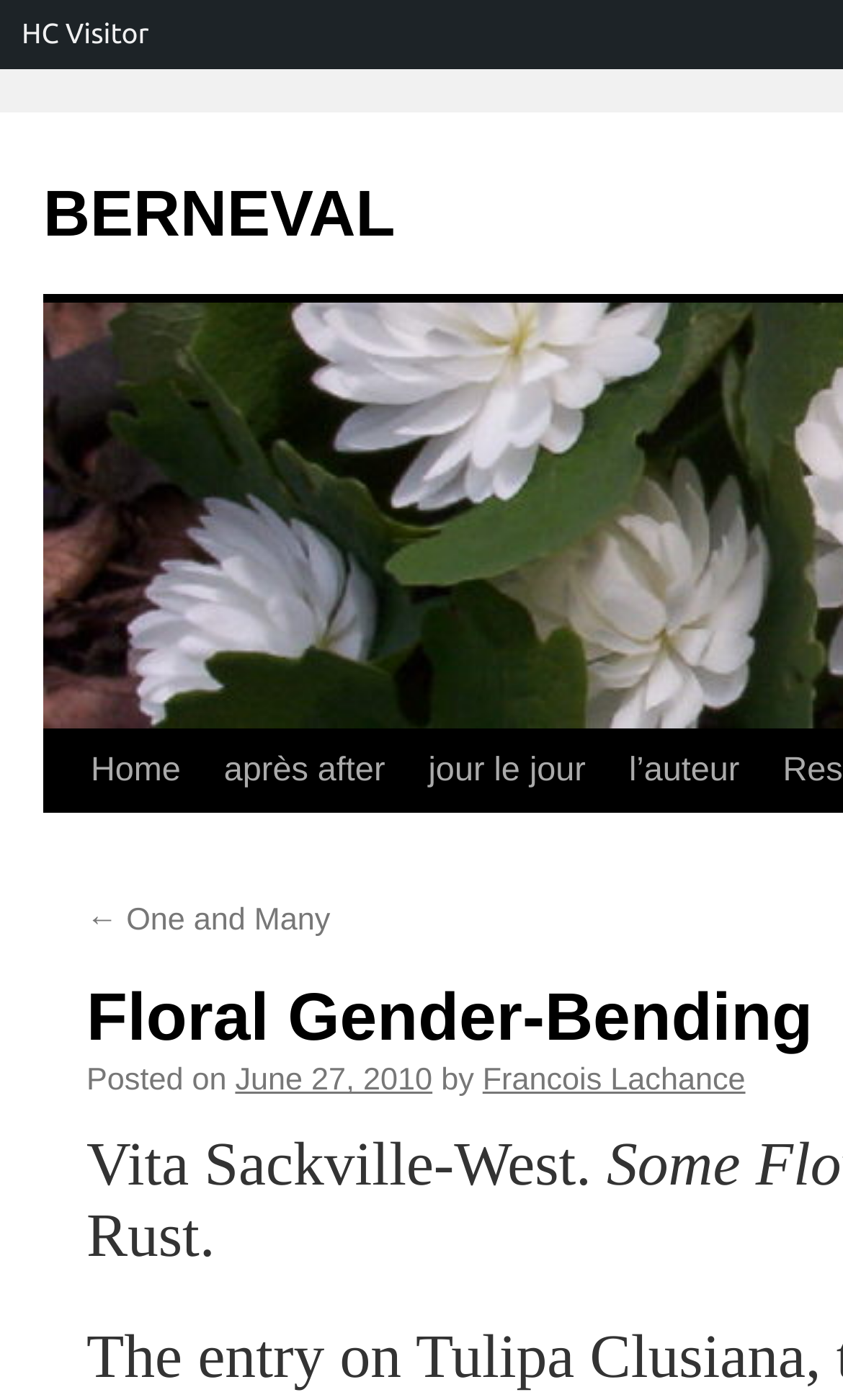What is the text above the 'Posted on' label?
Craft a detailed and extensive response to the question.

I found the text above the 'Posted on' label by looking at the text located at [0.103, 0.81, 0.72, 0.857], which is above the 'Posted on' label located at [0.103, 0.76, 0.269, 0.785]